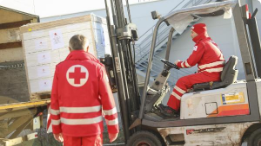Explain the details of the image you are viewing.

The image depicts Red Cross personnel engaged in logistical operations, specifically loading a pallet of boxes onto a truck using a forklift. The individual operating the forklift is dressed in a red uniform, characteristic of the humanitarian organization, while another team member stands nearby, observing the process. This scene reflects the crucial role of the Red Cross in emergency management, particularly in cross-border preparedness and response efforts, as emphasized by initiatives like the X-STOCK project. This project aims to enhance collaboration and efficiency in managing emergency supplies across Southeast Europe, thereby improving disaster response times and overall preparedness.